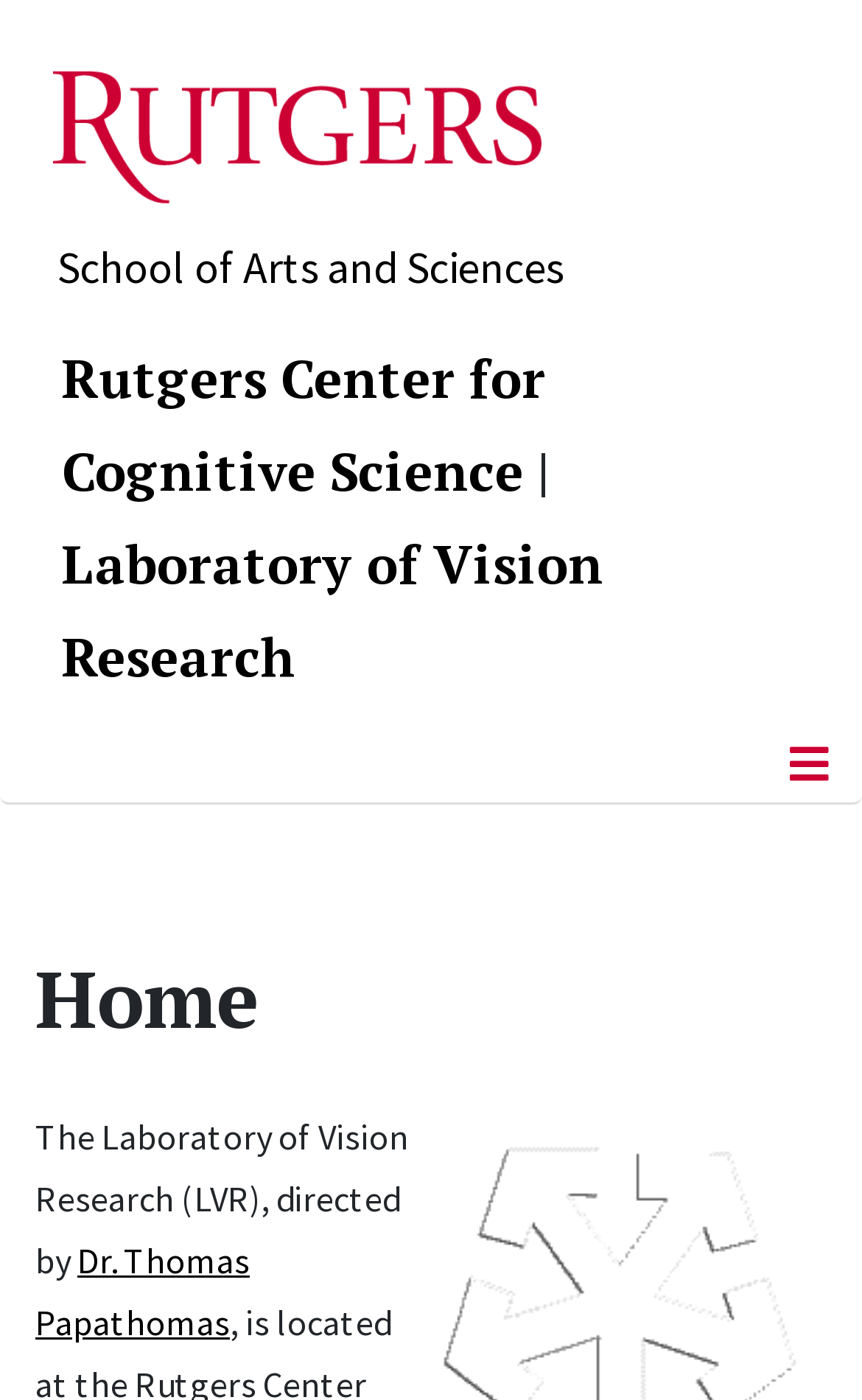Given the element description: "Rutgers Center for Cognitive Science", predict the bounding box coordinates of this UI element. The coordinates must be four float numbers between 0 and 1, given as [left, top, right, bottom].

[0.072, 0.245, 0.633, 0.362]